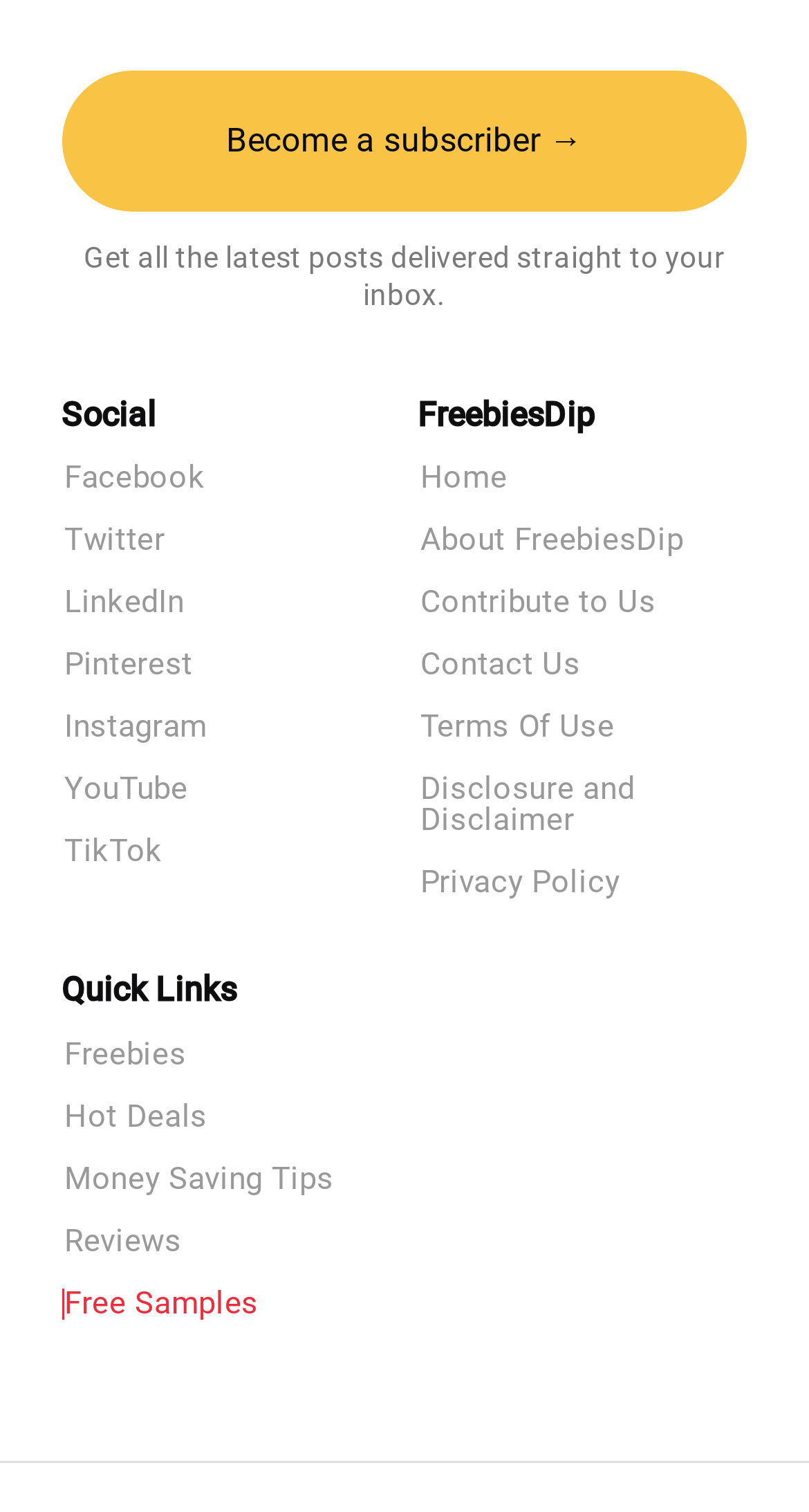Can you specify the bounding box coordinates of the area that needs to be clicked to fulfill the following instruction: "Visit Facebook page"?

[0.077, 0.306, 0.483, 0.327]